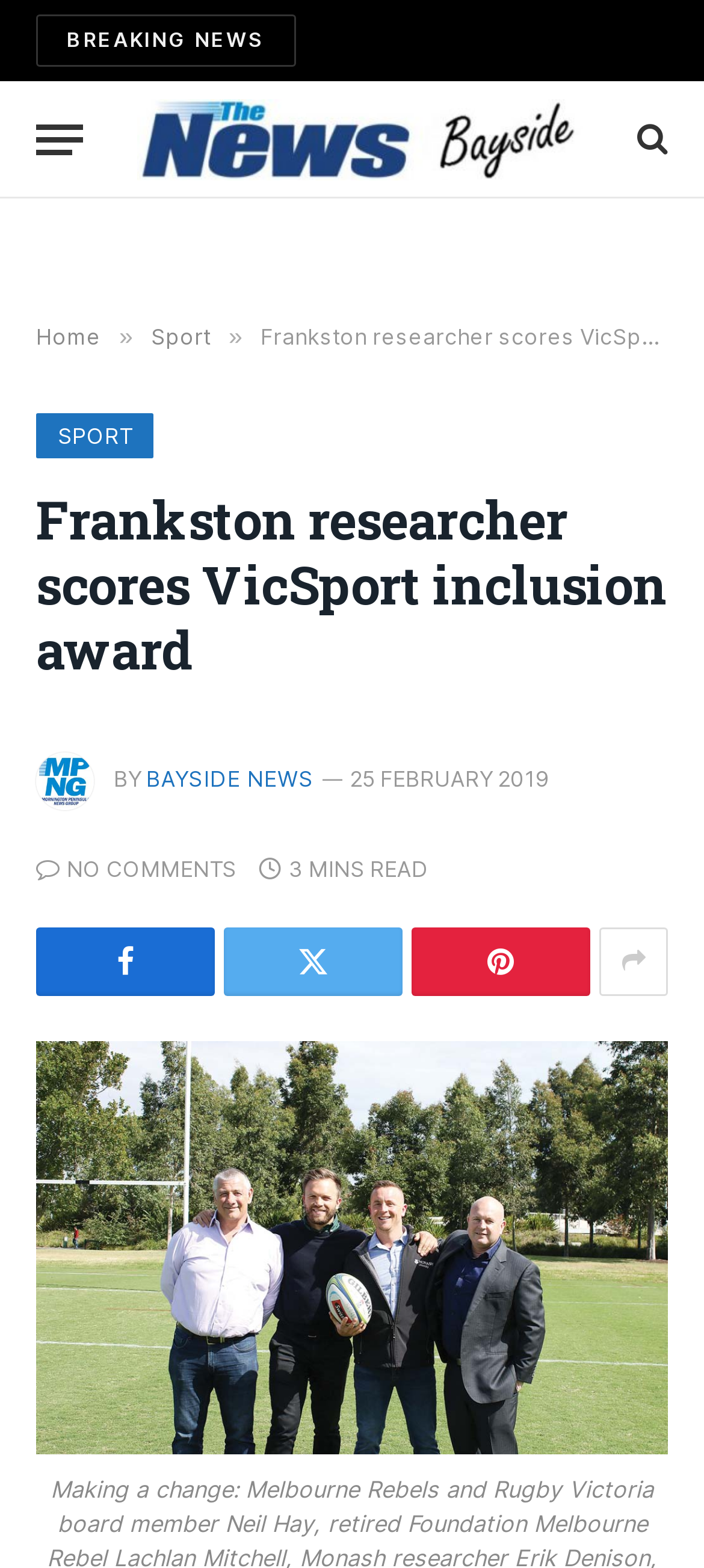Please determine the bounding box coordinates of the element's region to click for the following instruction: "Visit the 'Home' page".

[0.051, 0.206, 0.144, 0.223]